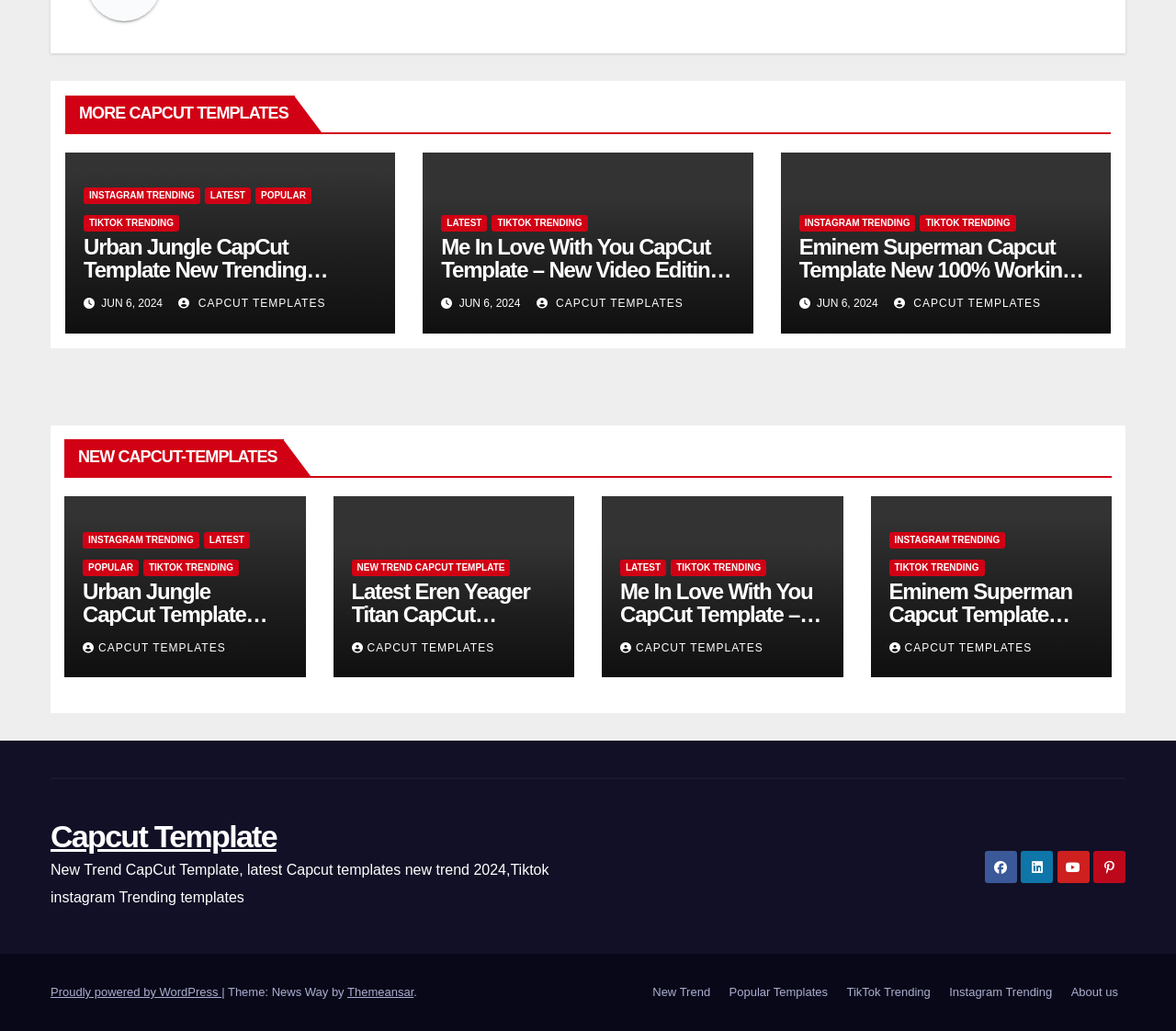What is the purpose of the links with the text ' CAPCUT TEMPLATES'? From the image, respond with a single word or brief phrase.

To navigate to CapCut Templates